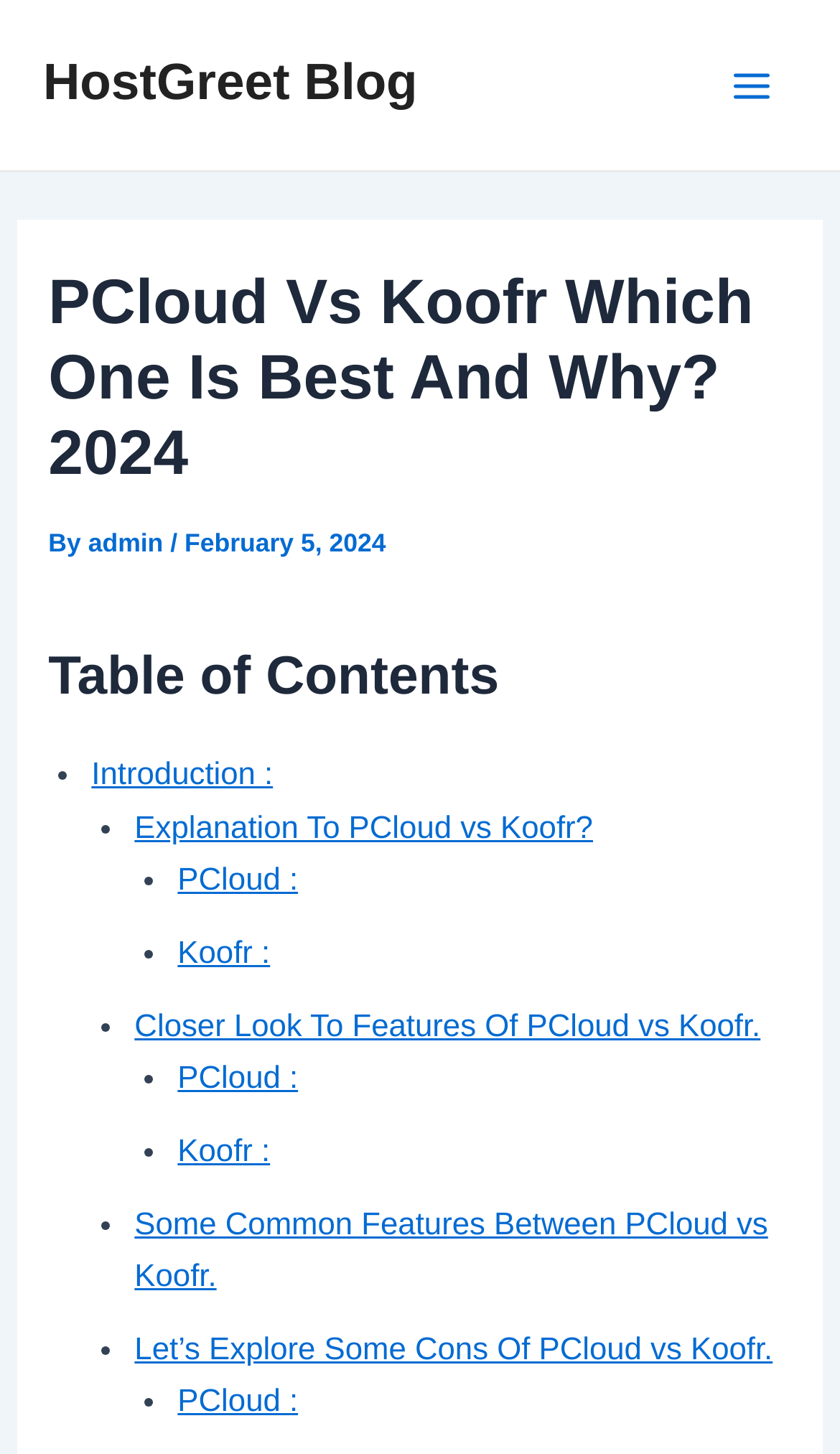Extract the bounding box coordinates for the UI element described by the text: "admin". The coordinates should be in the form of [left, top, right, bottom] with values between 0 and 1.

[0.105, 0.363, 0.194, 0.383]